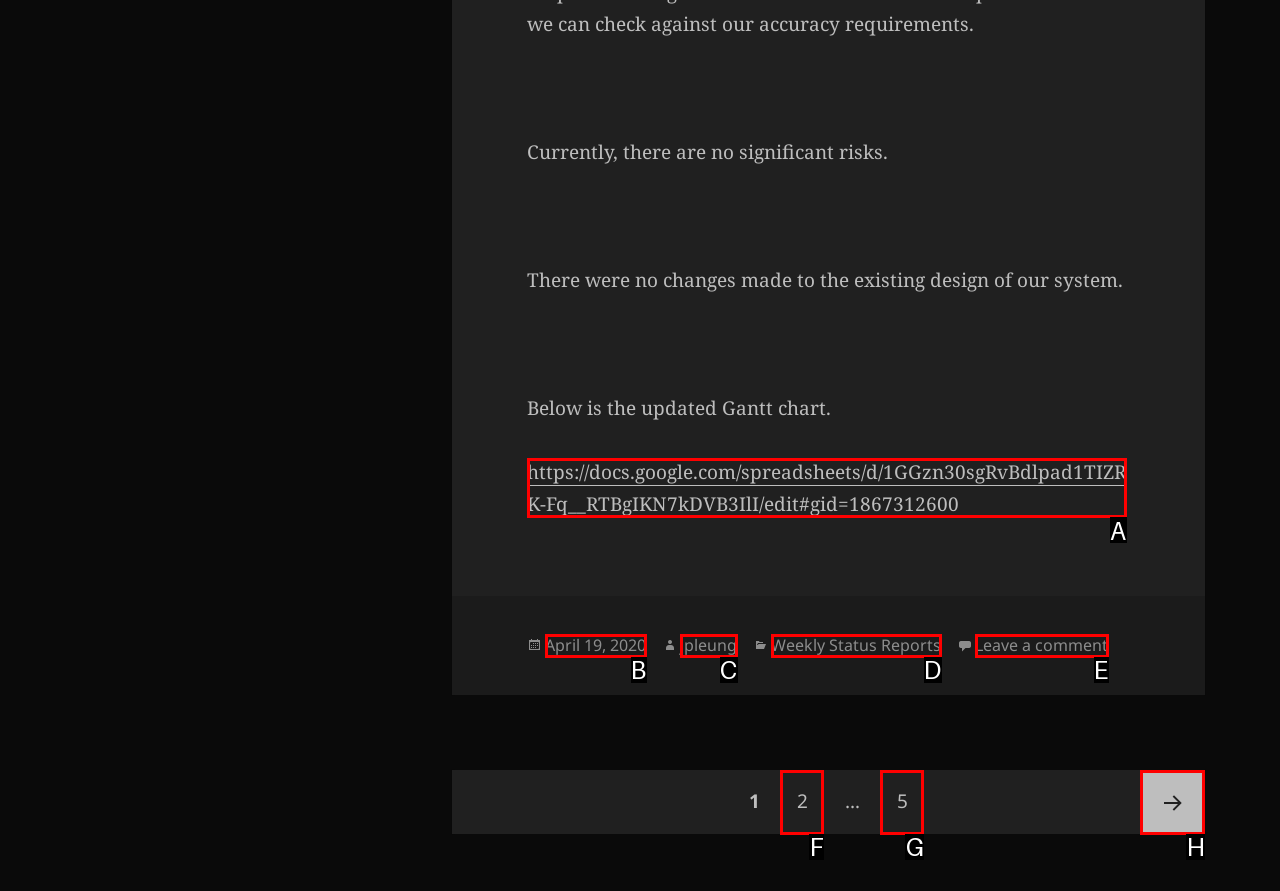Given the instruction: view the updated Gantt chart, which HTML element should you click on?
Answer with the letter that corresponds to the correct option from the choices available.

A